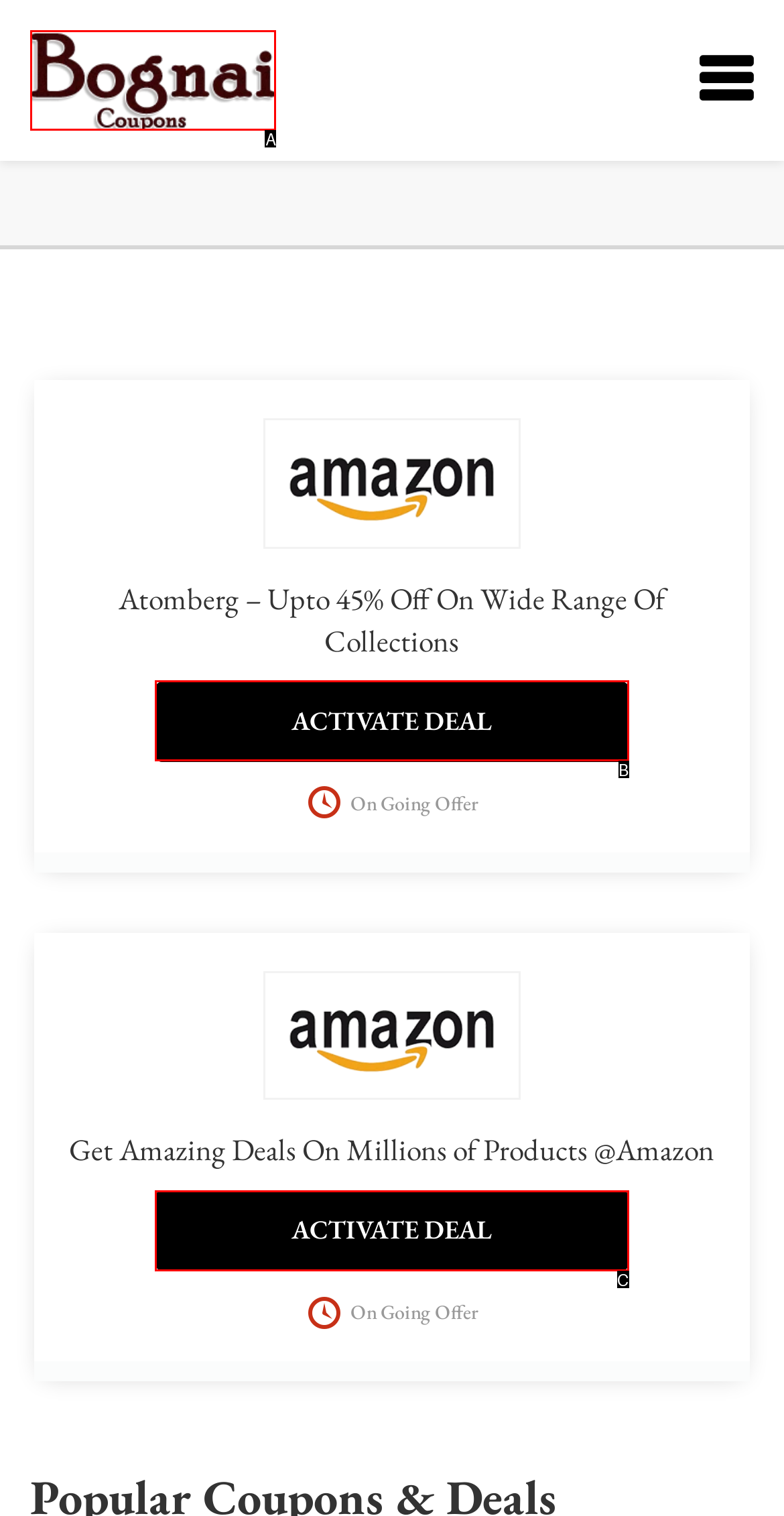Based on the description: alt="coupon code", find the HTML element that matches it. Provide your answer as the letter of the chosen option.

A